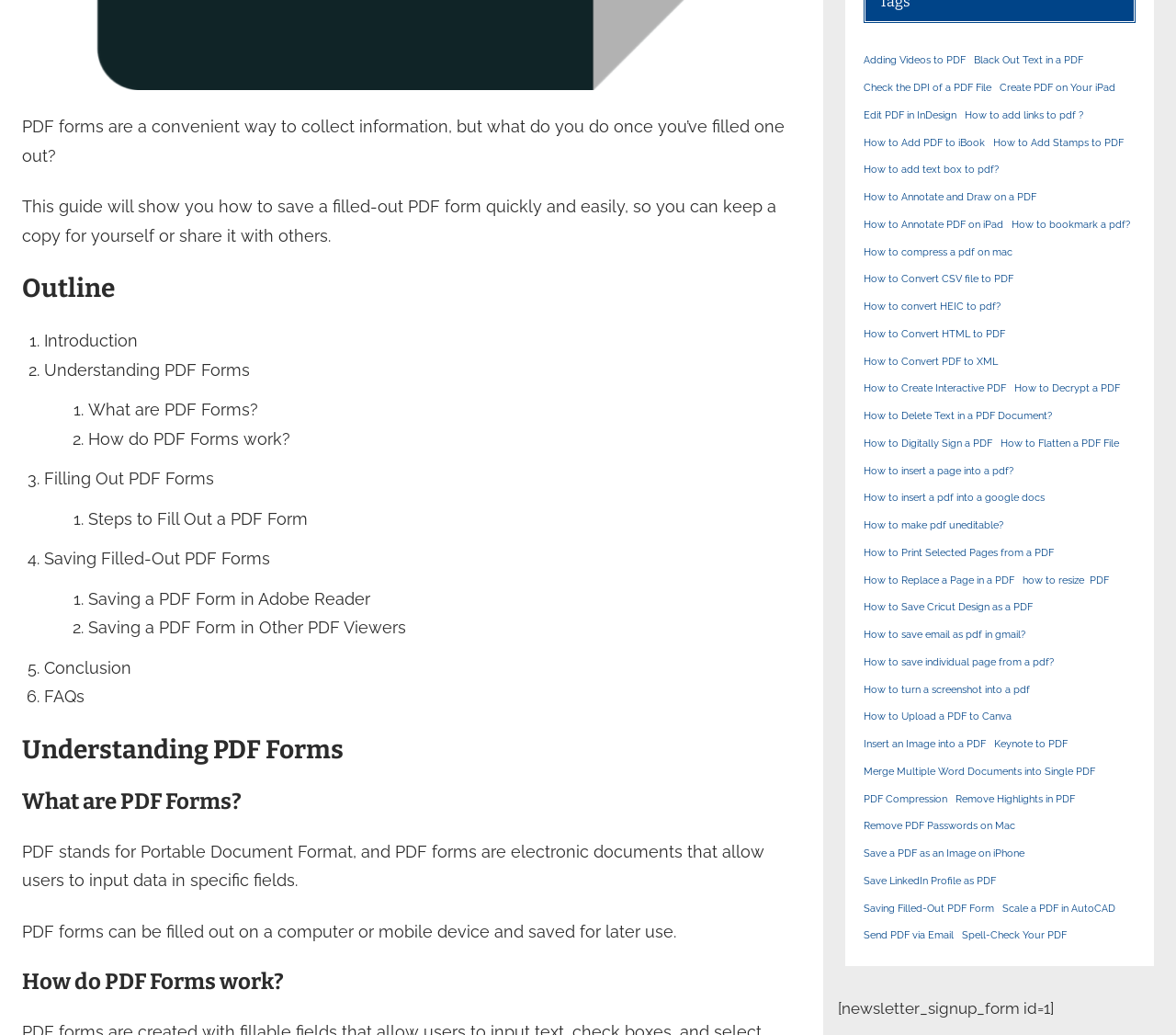Please find the bounding box coordinates in the format (top-left x, top-left y, bottom-right x, bottom-right y) for the given element description. Ensure the coordinates are floating point numbers between 0 and 1. Description: PDF Compression

[0.734, 0.763, 0.805, 0.78]